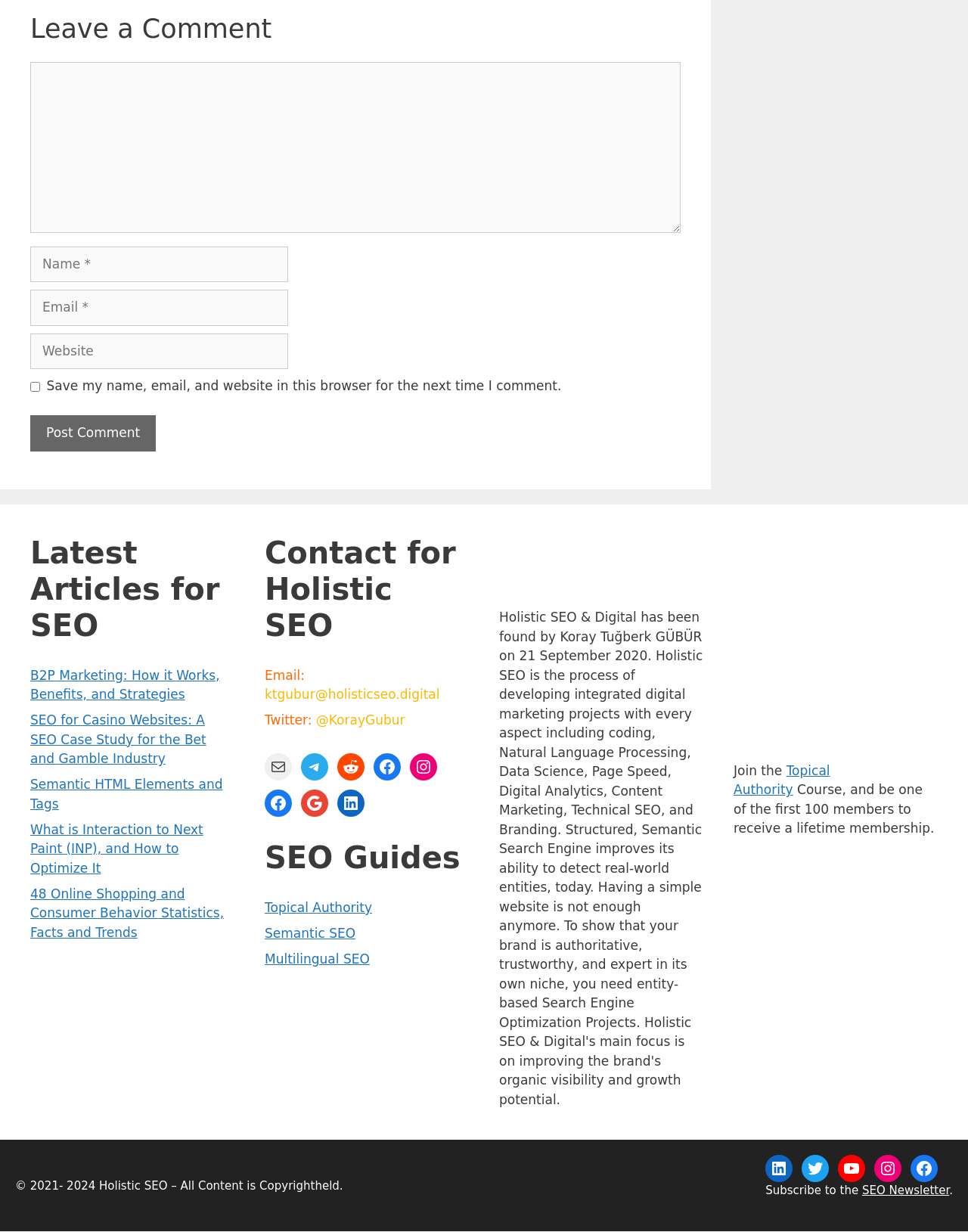Highlight the bounding box coordinates of the region I should click on to meet the following instruction: "Subscribe to the SEO Newsletter".

[0.891, 0.961, 0.981, 0.972]